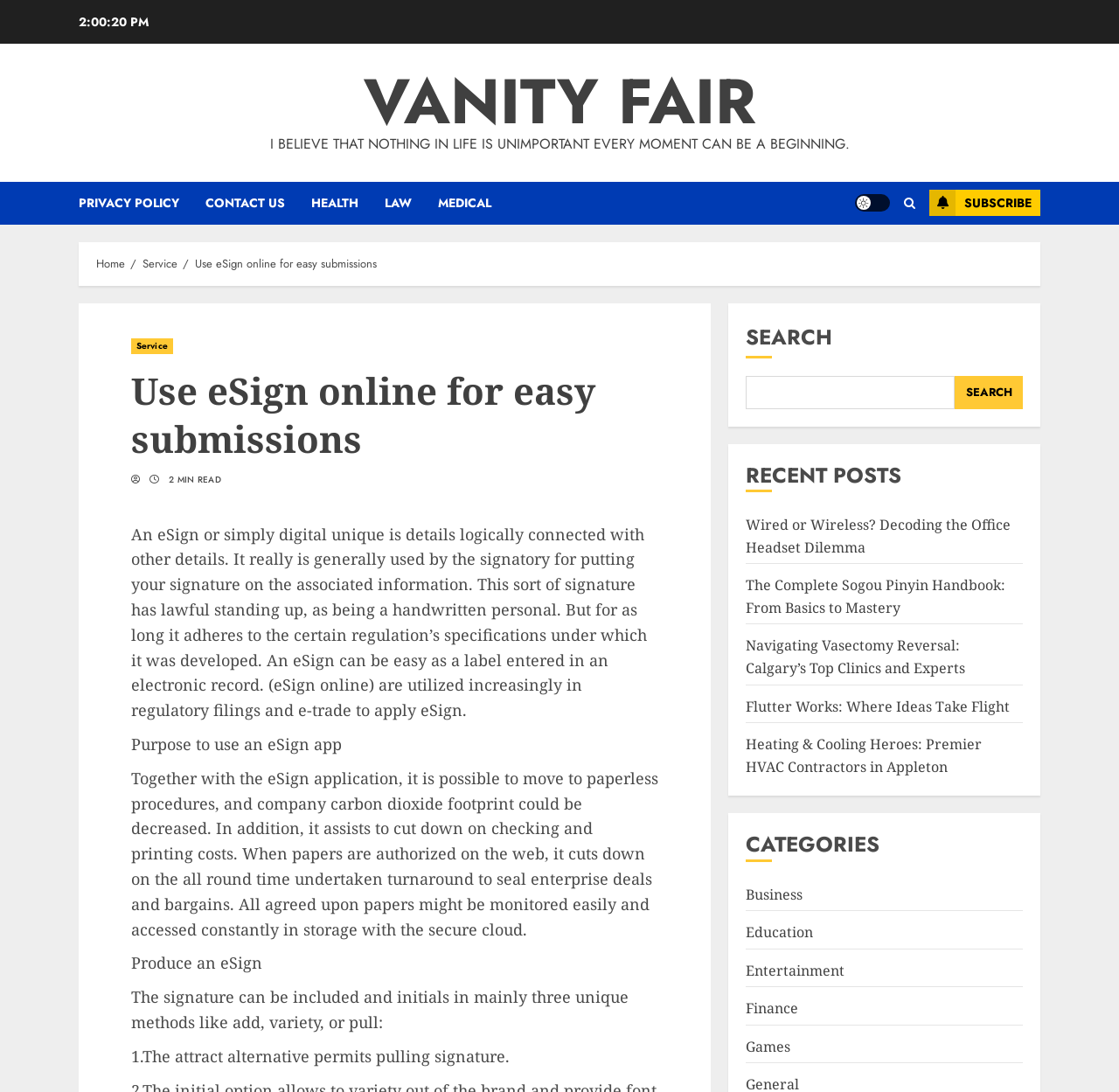Find and provide the bounding box coordinates for the UI element described here: "Search". The coordinates should be given as four float numbers between 0 and 1: [left, top, right, bottom].

[0.853, 0.344, 0.914, 0.375]